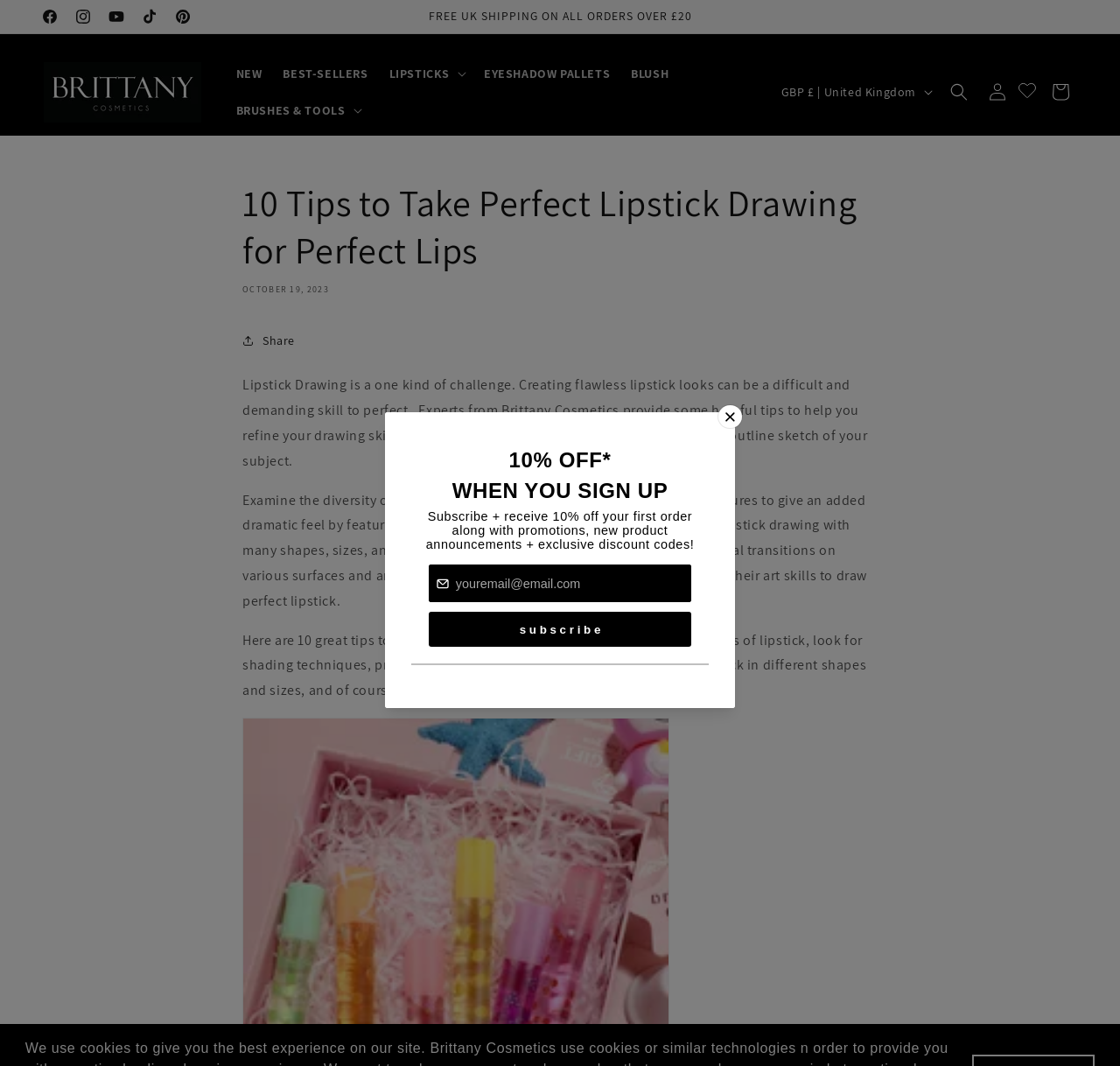Specify the bounding box coordinates of the area that needs to be clicked to achieve the following instruction: "View Brittany Cosmetics".

[0.033, 0.052, 0.186, 0.121]